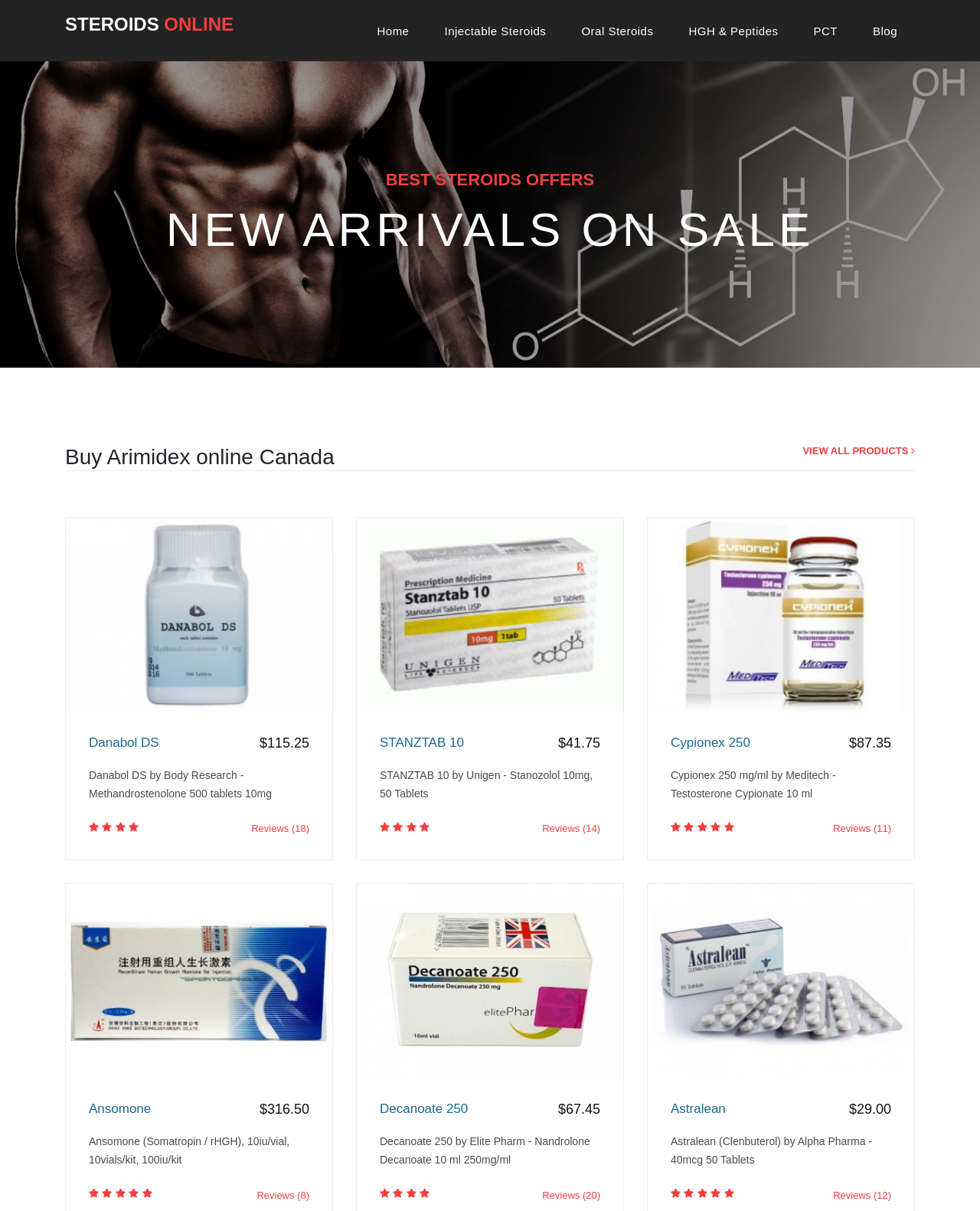Answer in one word or a short phrase: 
What is the category of steroids in the top navigation?

Injectable Steroids